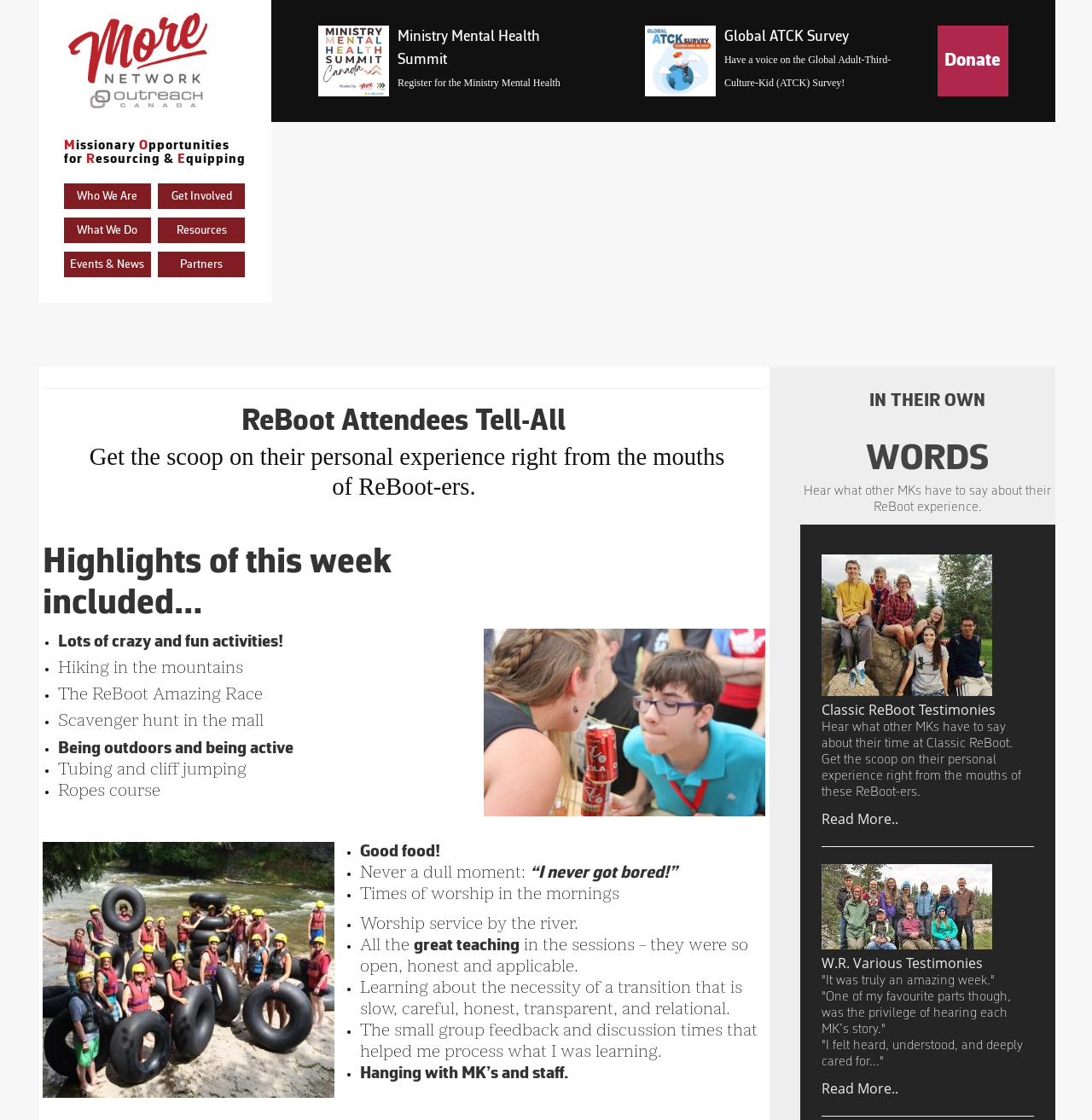Locate the bounding box coordinates of the area to click to fulfill this instruction: "View W.R. Various Testimonies". The bounding box should be presented as four float numbers between 0 and 1, in the order [left, top, right, bottom].

[0.753, 0.852, 0.9, 0.868]